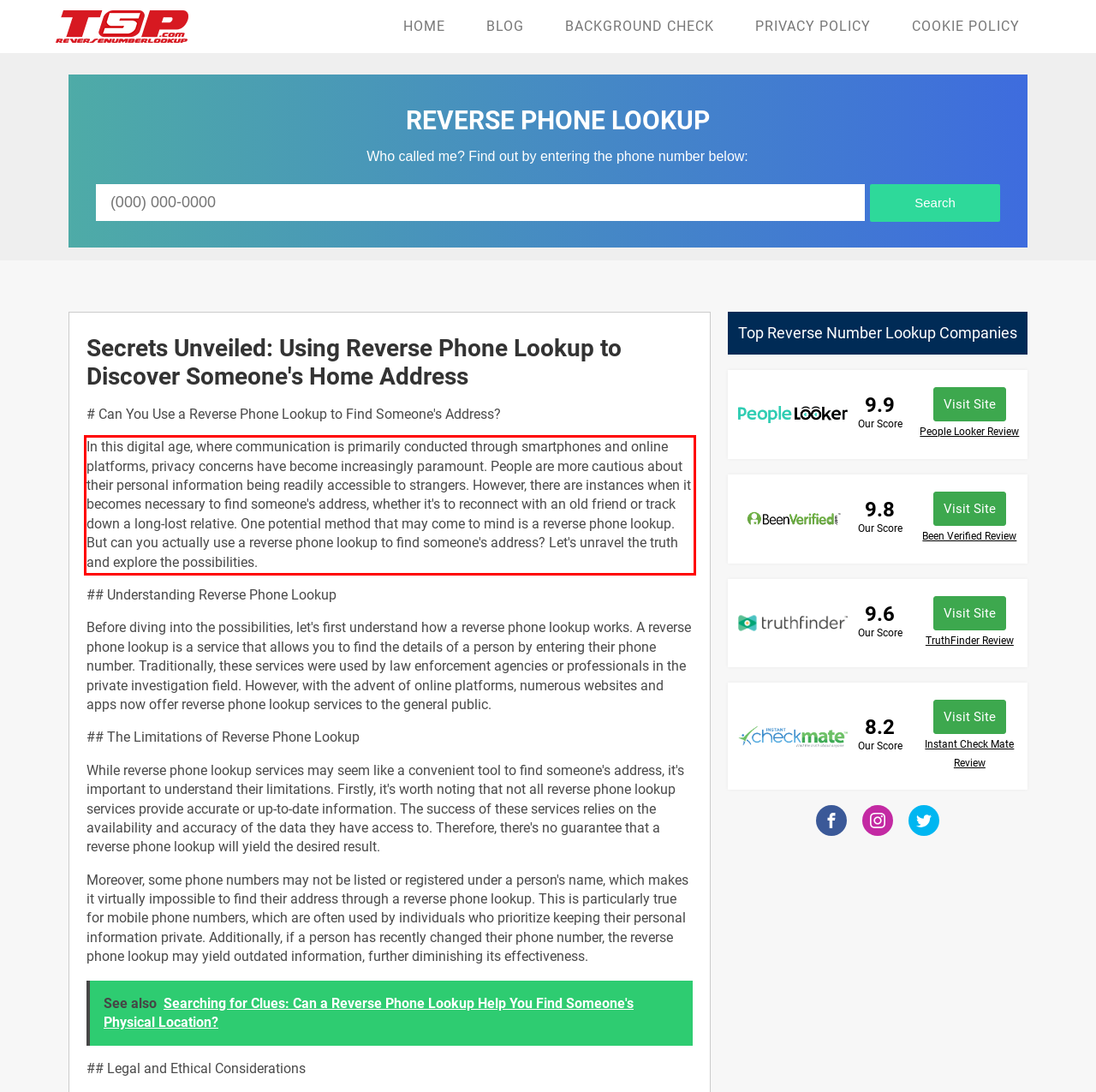Within the provided webpage screenshot, find the red rectangle bounding box and perform OCR to obtain the text content.

In this digital age, where communication is primarily conducted through smartphones and online platforms, privacy concerns have become increasingly paramount. People are more cautious about their personal information being readily accessible to strangers. However, there are instances when it becomes necessary to find someone's address, whether it's to reconnect with an old friend or track down a long-lost relative. One potential method that may come to mind is a reverse phone lookup. But can you actually use a reverse phone lookup to find someone's address? Let's unravel the truth and explore the possibilities.